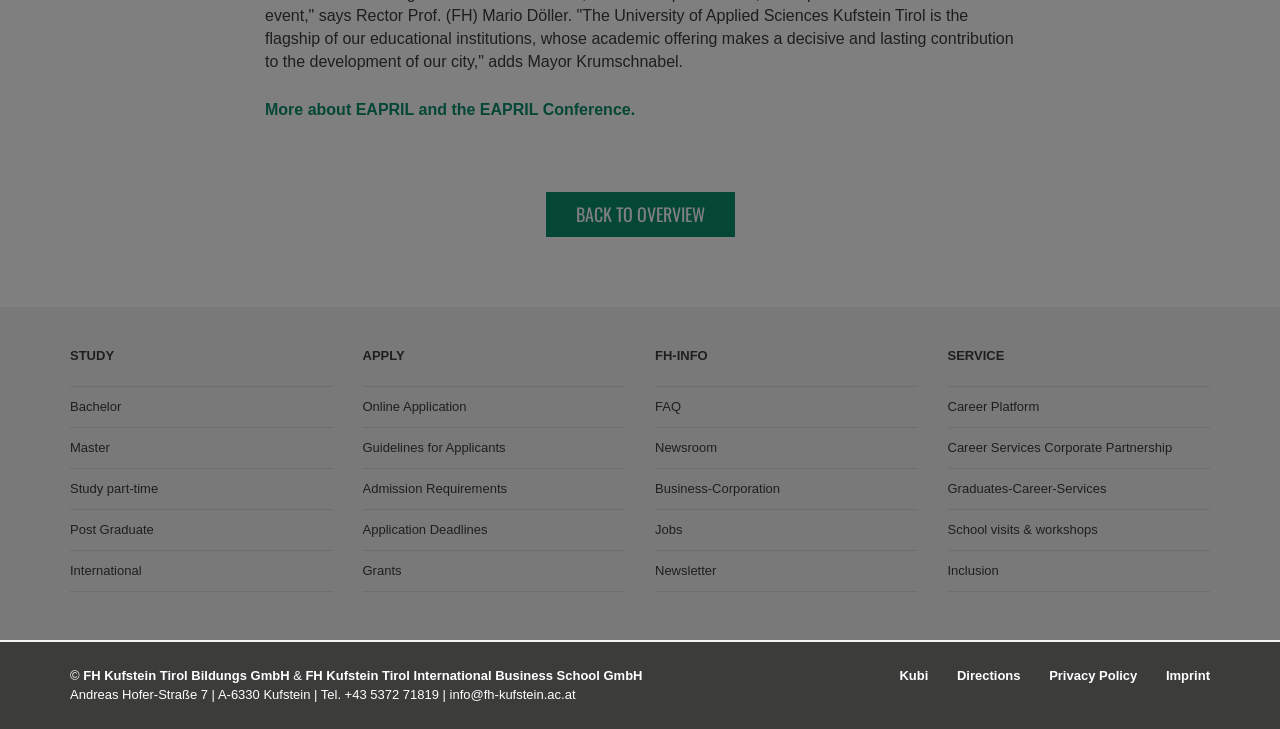Please find the bounding box coordinates of the element that must be clicked to perform the given instruction: "Get information about studying part-time". The coordinates should be four float numbers from 0 to 1, i.e., [left, top, right, bottom].

[0.055, 0.66, 0.124, 0.68]